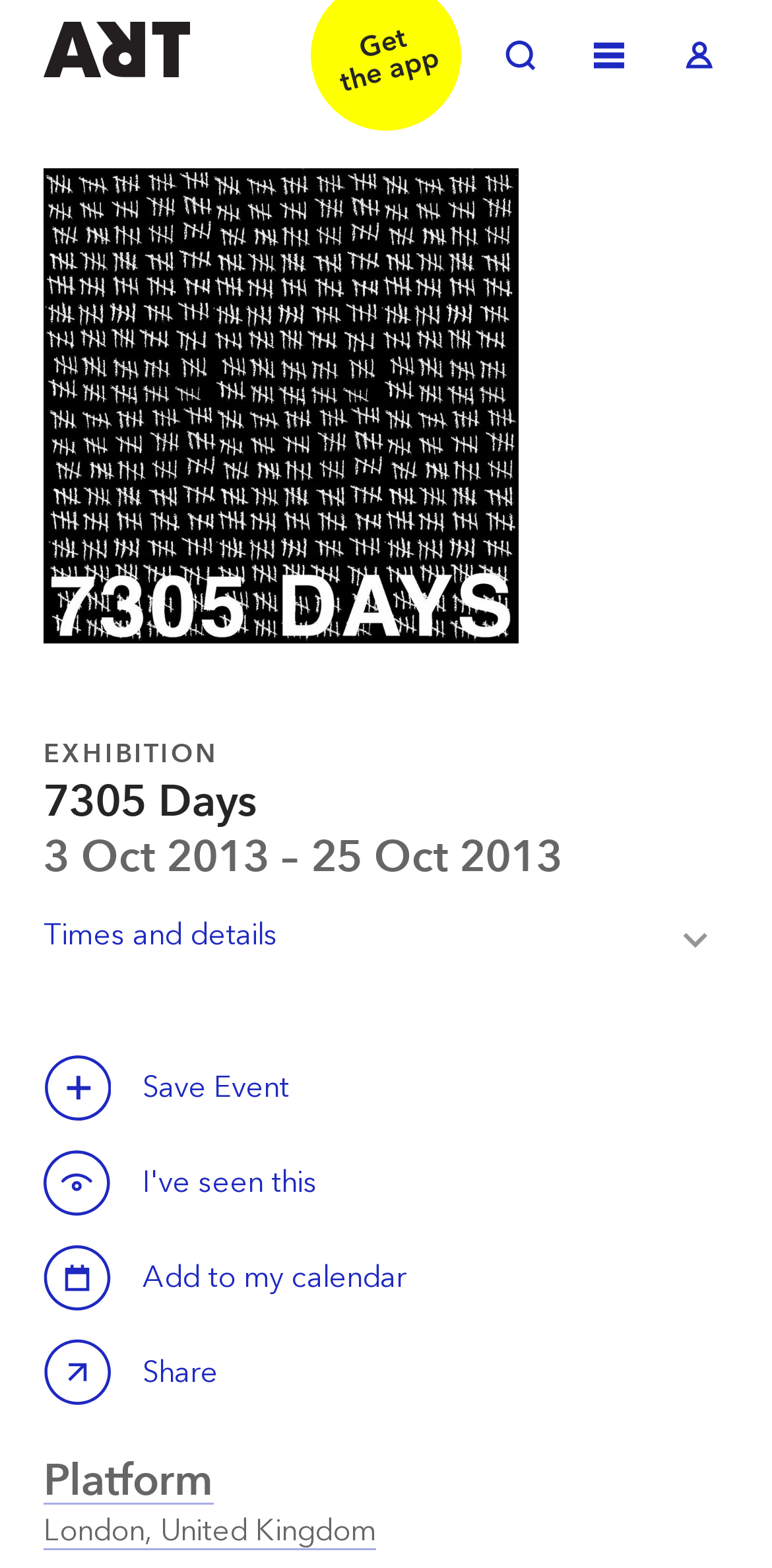Find the bounding box coordinates for the area that must be clicked to perform this action: "Zoom in".

[0.056, 0.107, 0.672, 0.41]